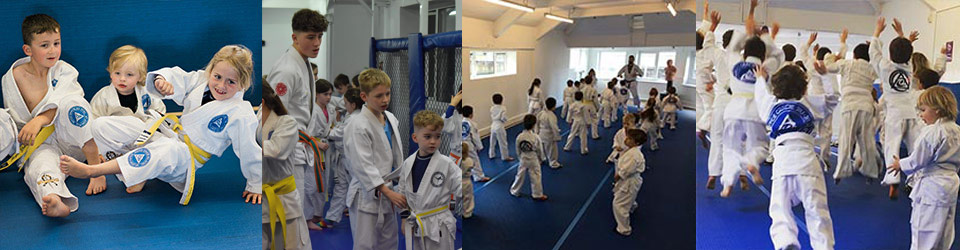Offer an in-depth description of the image.

The image captures vibrant scenes from a children's Jiu Jitsu program, showcasing the dynamic and engaging environment tailored for young learners aged 3 to 7 years. On the left, a small group of children is seen playfully interacting, dressed in traditional Jiu Jitsu gi uniforms that symbolize their participation in the martial art. This joyful atmosphere is further emphasized by the smiles and camaraderie between the kids.

In the center, a line of children is observed preparing for class activities, demonstrating a sense of focus and readiness that reflects the program's goal of improving essential skills such as coordination, confidence, and self-defense. The uniformity of their attire signifies unity and discipline among these young practitioners.

The right portion of the image reveals a lively training session where children are actively engaged in exercises, illustrating the program's emphasis on fun, motor skills development, and teamwork through games and movement. The bright and spacious training area enhances their learning experience, contributing to a nurturing environment that fosters both physical and social growth.

Overall, this image encapsulates the essence of the Little Warriors Jiu Jitsu Program, highlighting not only the martial arts skills being developed but also the joy, energy, and friendships formed in the process.